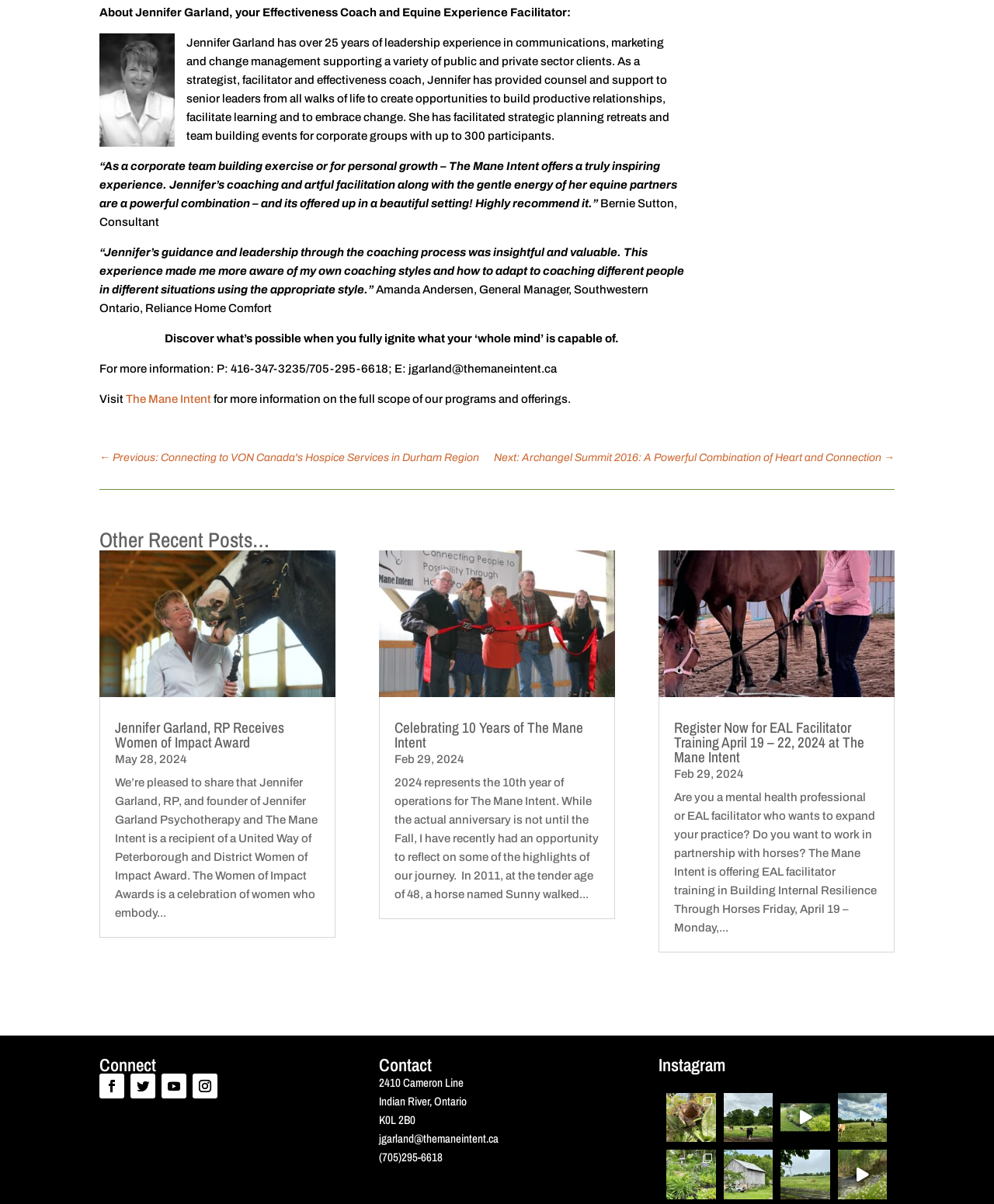Locate the bounding box coordinates of the element you need to click to accomplish the task described by this instruction: "view the product image".

None